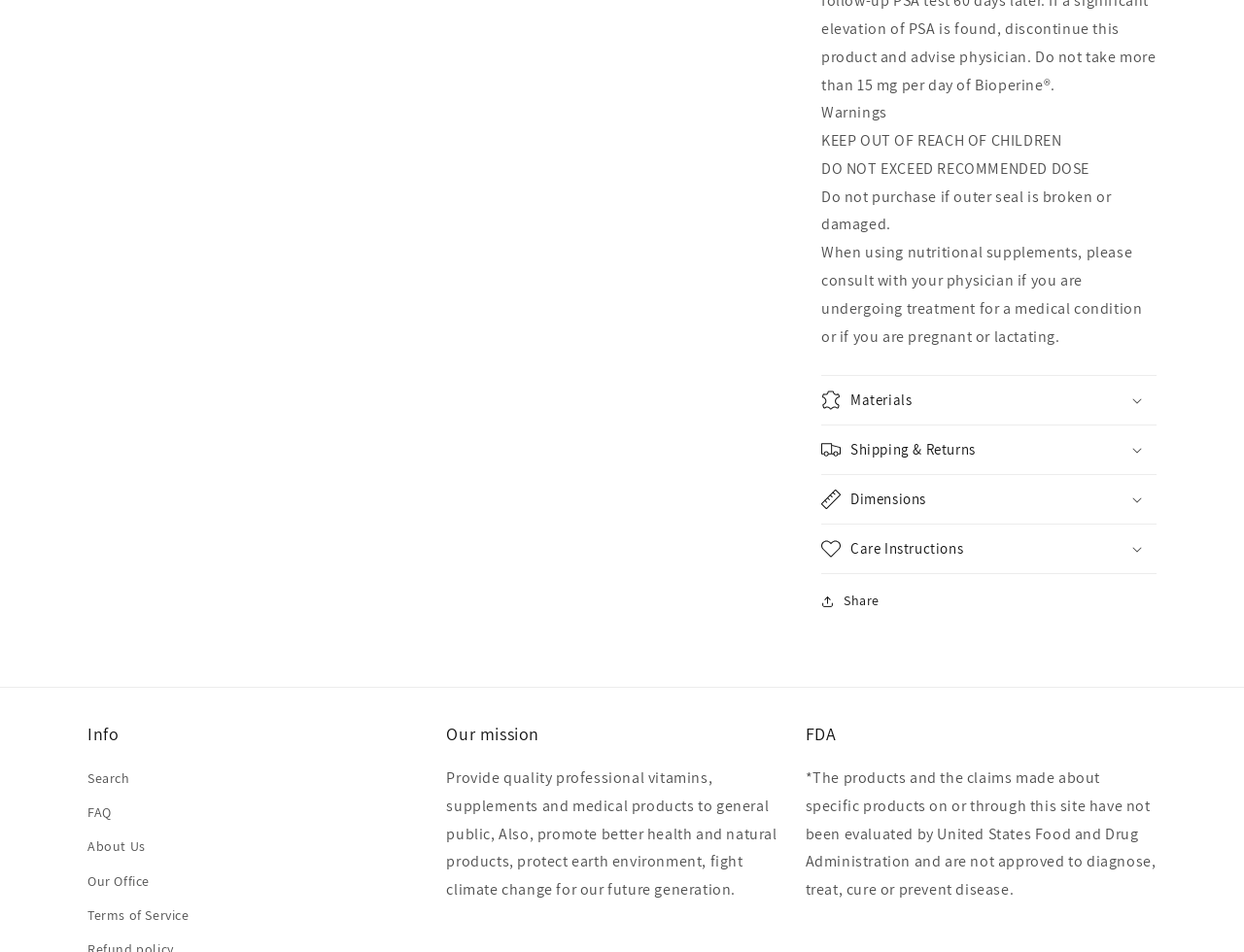Locate the coordinates of the bounding box for the clickable region that fulfills this instruction: "Click Share".

[0.66, 0.619, 0.707, 0.645]